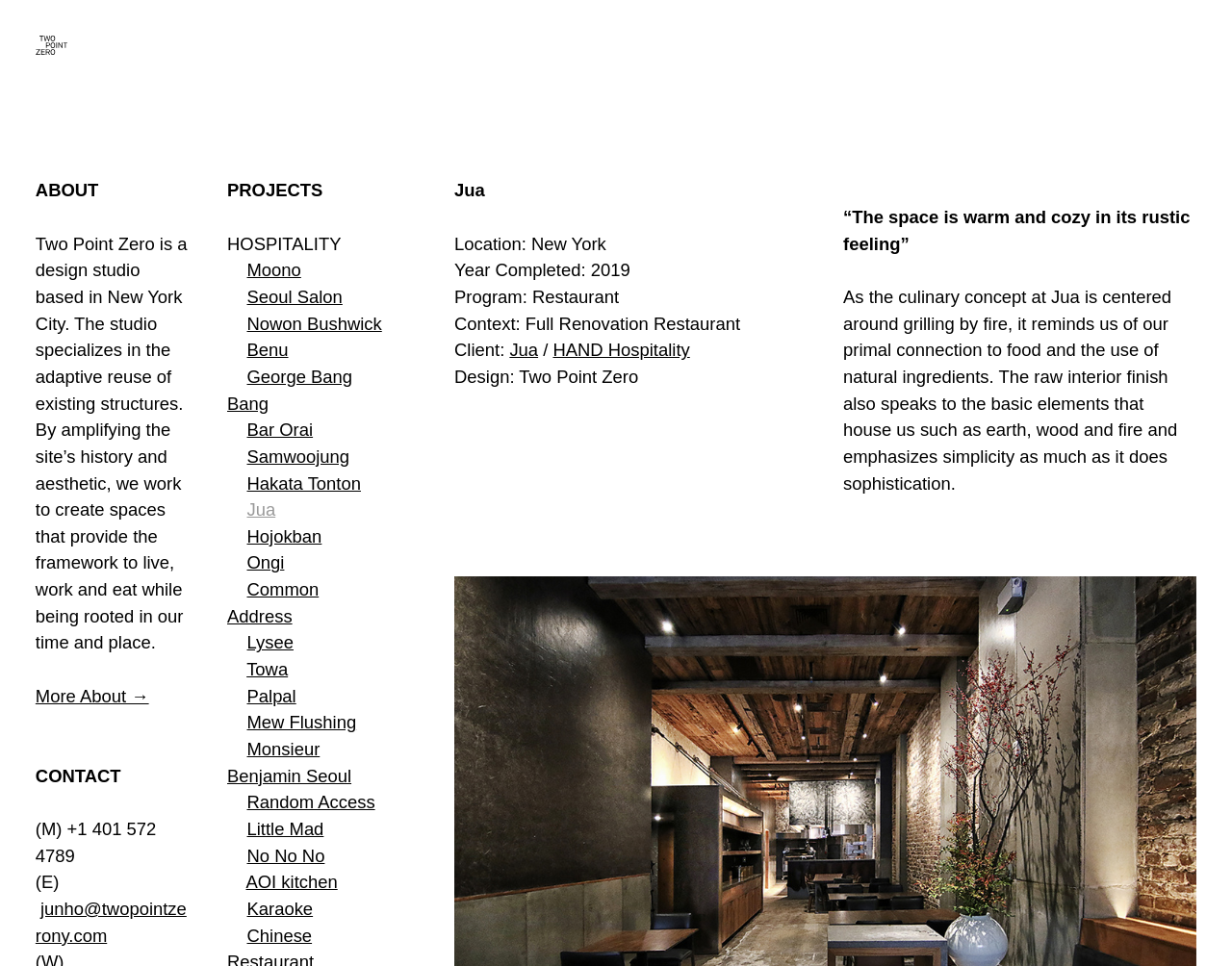What is the context of the Jua project?
Use the screenshot to answer the question with a single word or phrase.

Full Renovation Restaurant